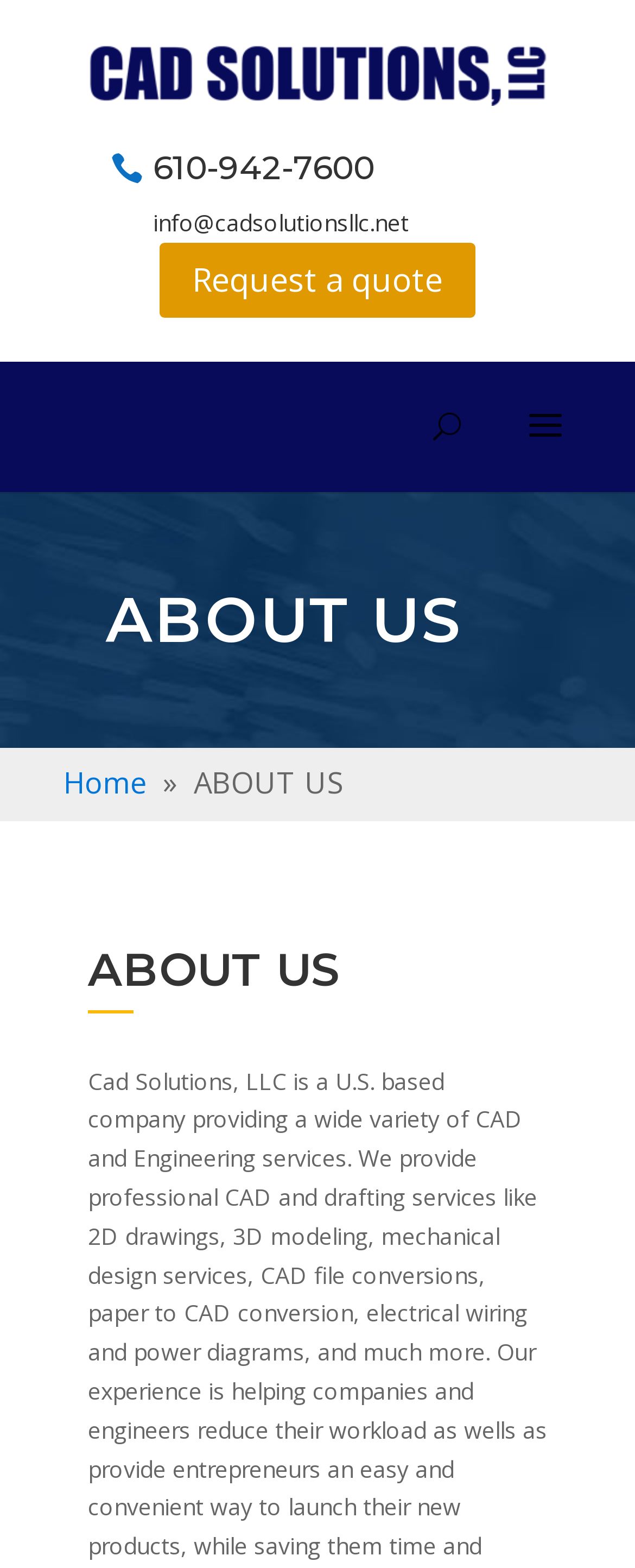Answer the following in one word or a short phrase: 
What is the purpose of the search box?

Search for: